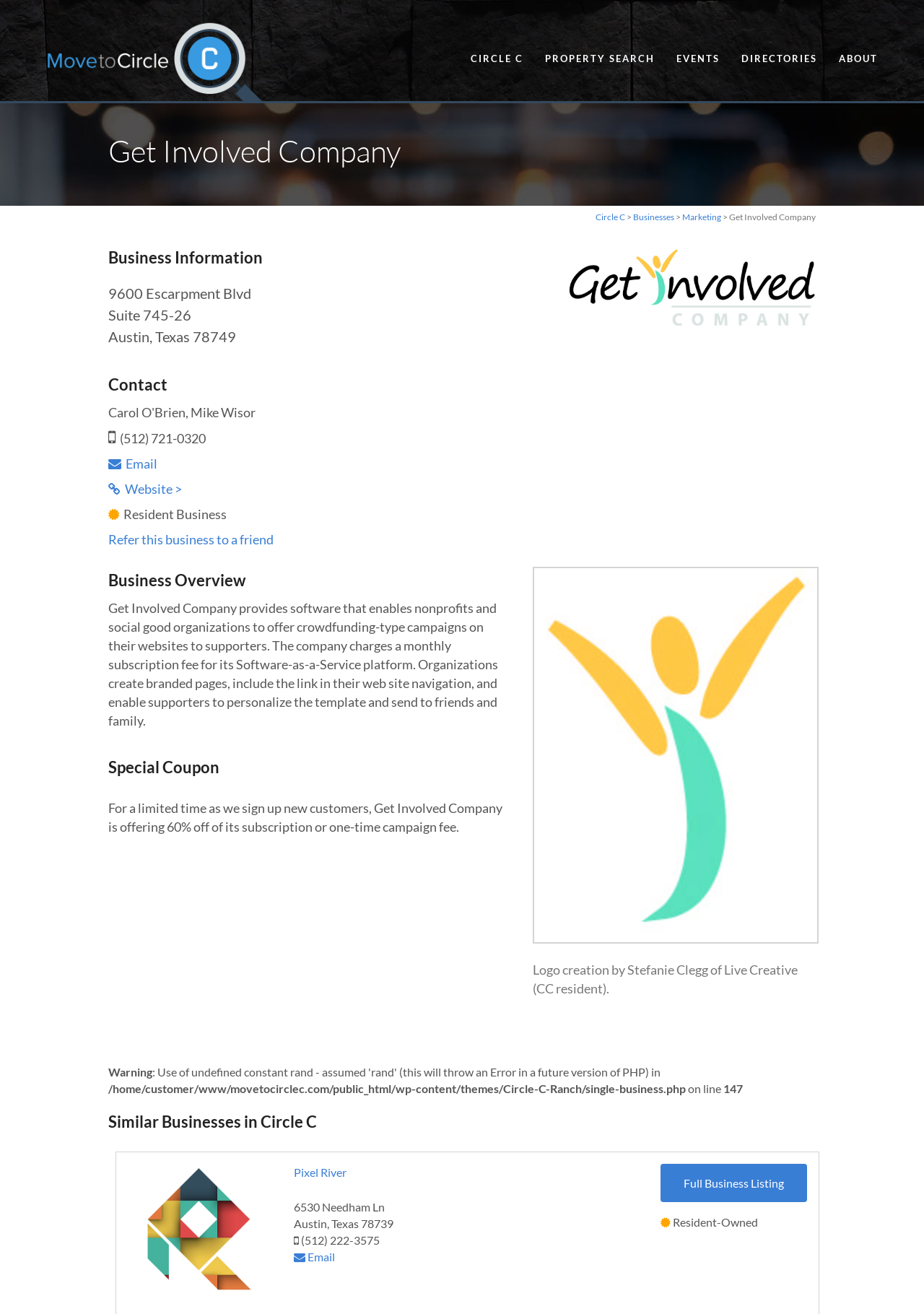Can you identify and provide the main heading of the webpage?

Get Involved Company